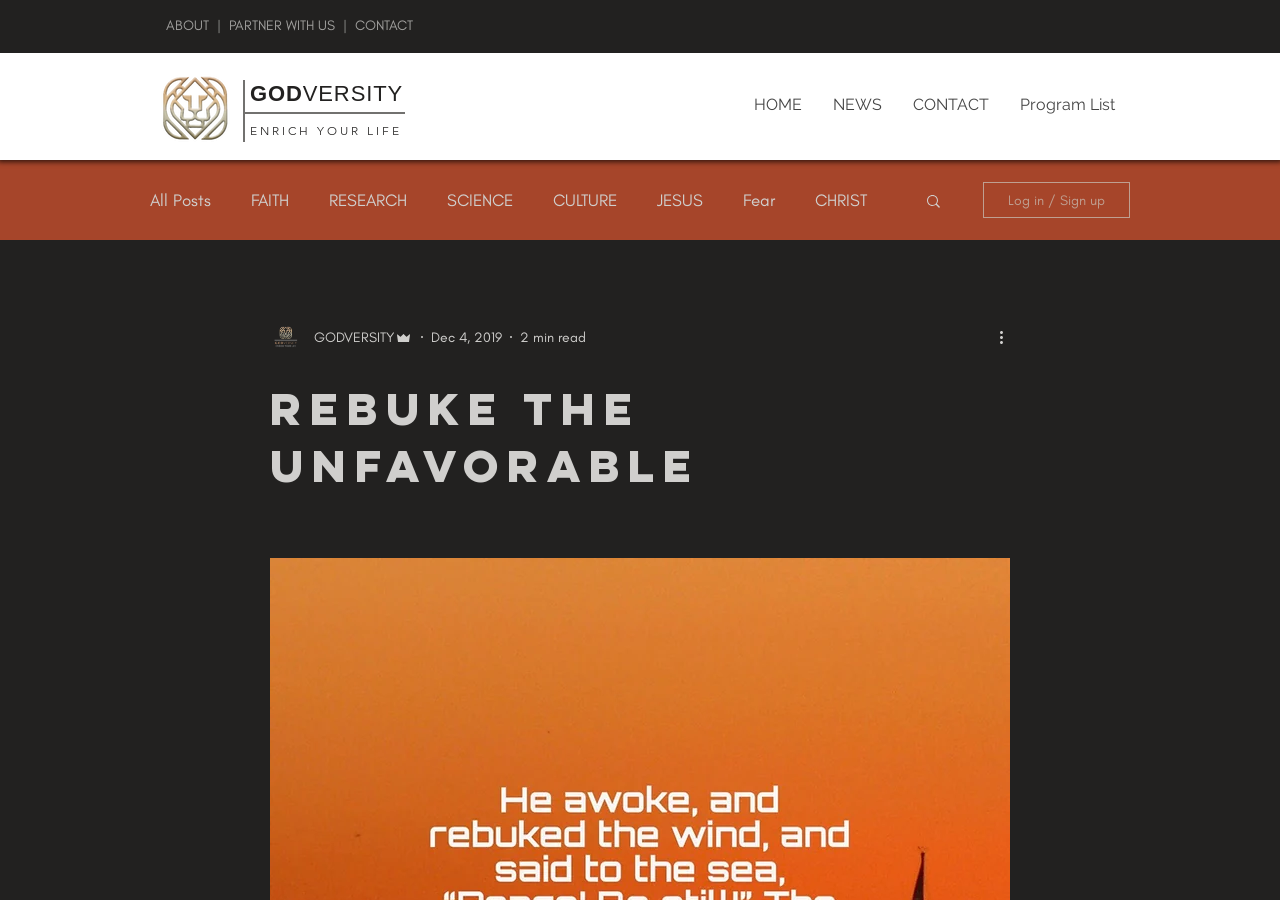Could you highlight the region that needs to be clicked to execute the instruction: "Search for something"?

[0.722, 0.213, 0.737, 0.237]